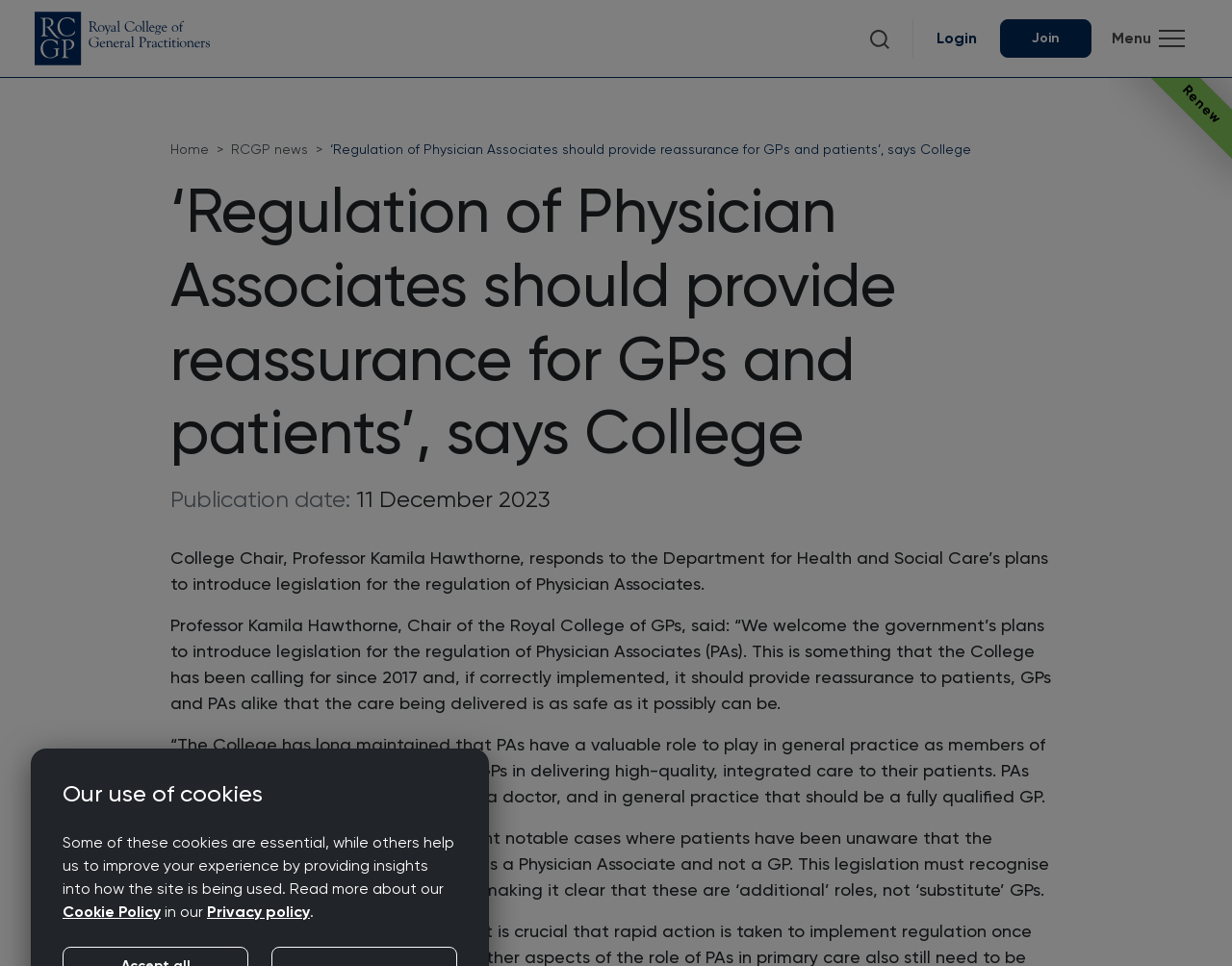What is the relationship between Physician Associates and GPs?
Using the details shown in the screenshot, provide a comprehensive answer to the question.

I found the answer by reading the text content of the webpage, specifically the quote from the College Chair, which mentions 'PAs can only work under the supervision of a doctor, and in general practice that should be a fully qualified GP'.